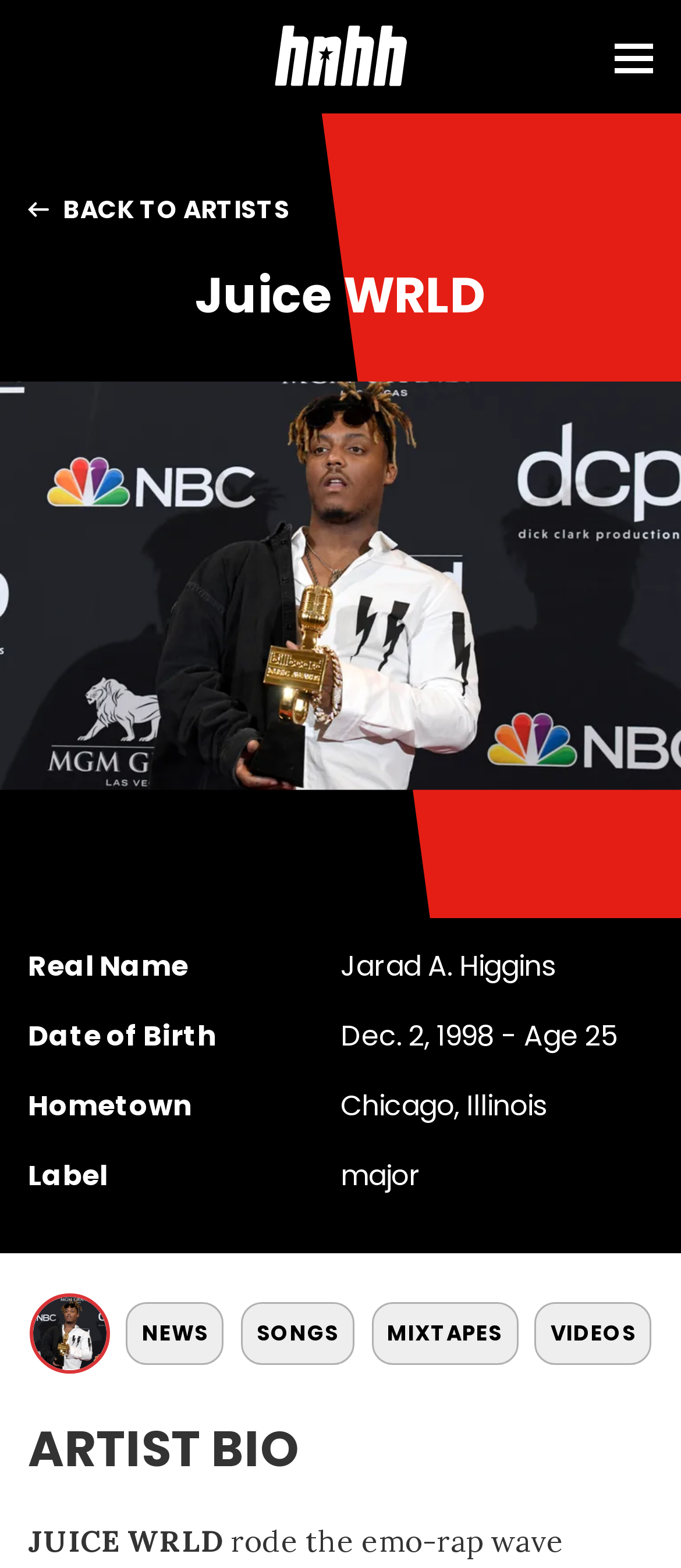Using the given element description, provide the bounding box coordinates (top-left x, top-left y, bottom-right x, bottom-right y) for the corresponding UI element in the screenshot: Back to Artists

[0.041, 0.126, 0.426, 0.151]